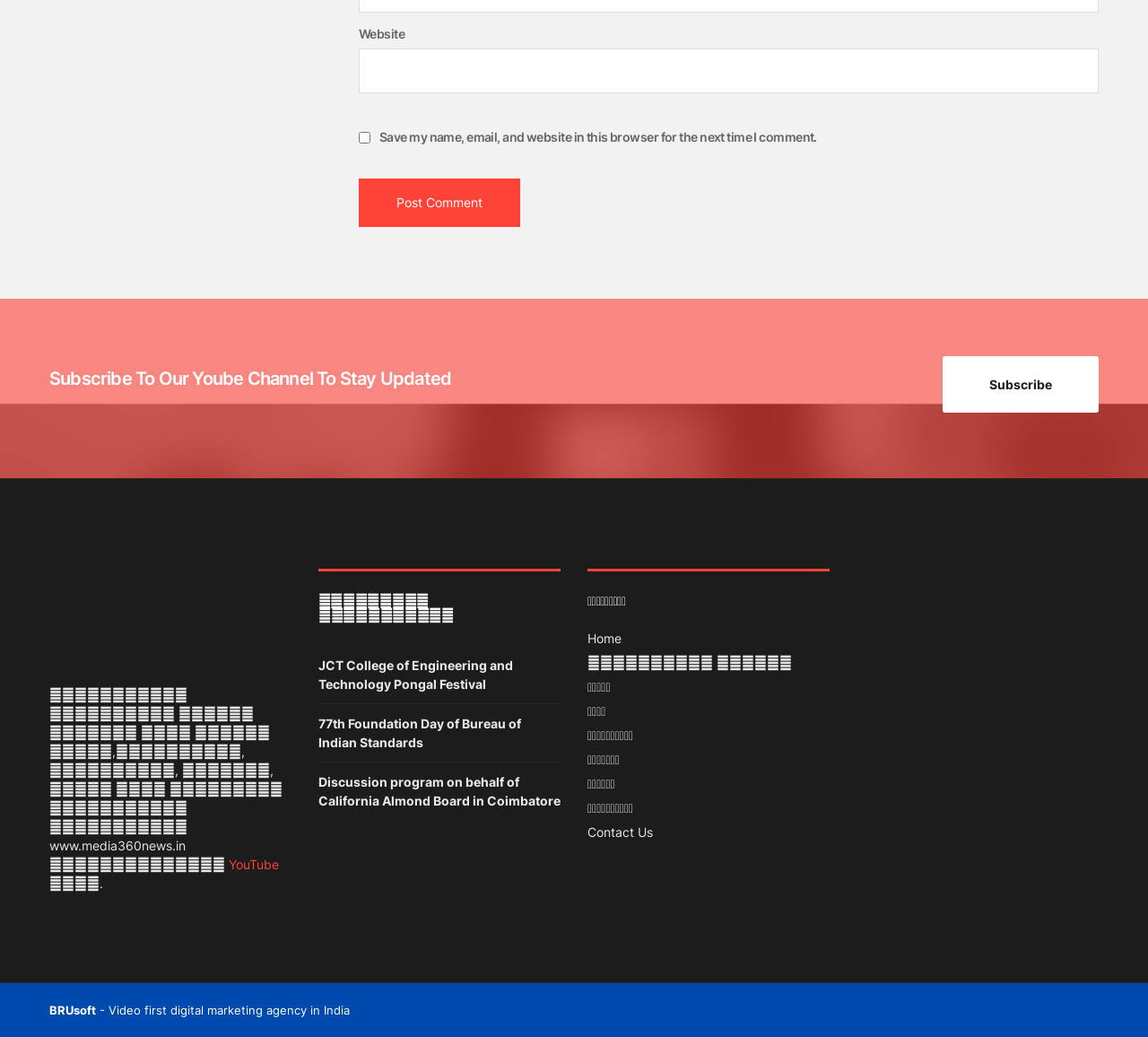Determine the bounding box for the UI element as described: "Contact Us". The coordinates should be represented as four float numbers between 0 and 1, formatted as [left, top, right, bottom].

[0.512, 0.795, 0.723, 0.81]